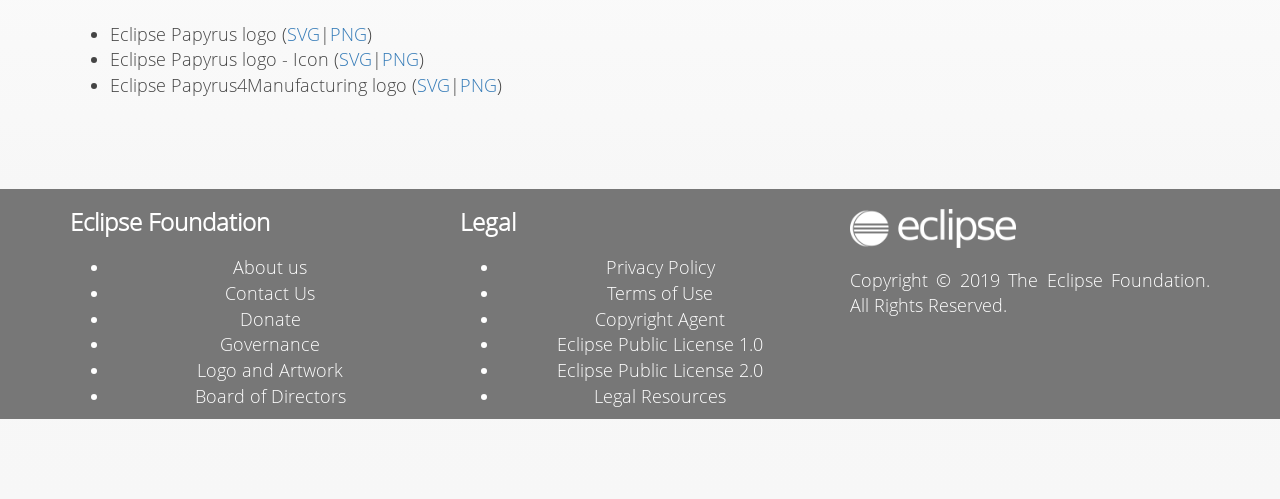Please provide the bounding box coordinates in the format (top-left x, top-left y, bottom-right x, bottom-right y). Remember, all values are floating point numbers between 0 and 1. What is the bounding box coordinate of the region described as: Terms of Use

[0.474, 0.563, 0.557, 0.611]